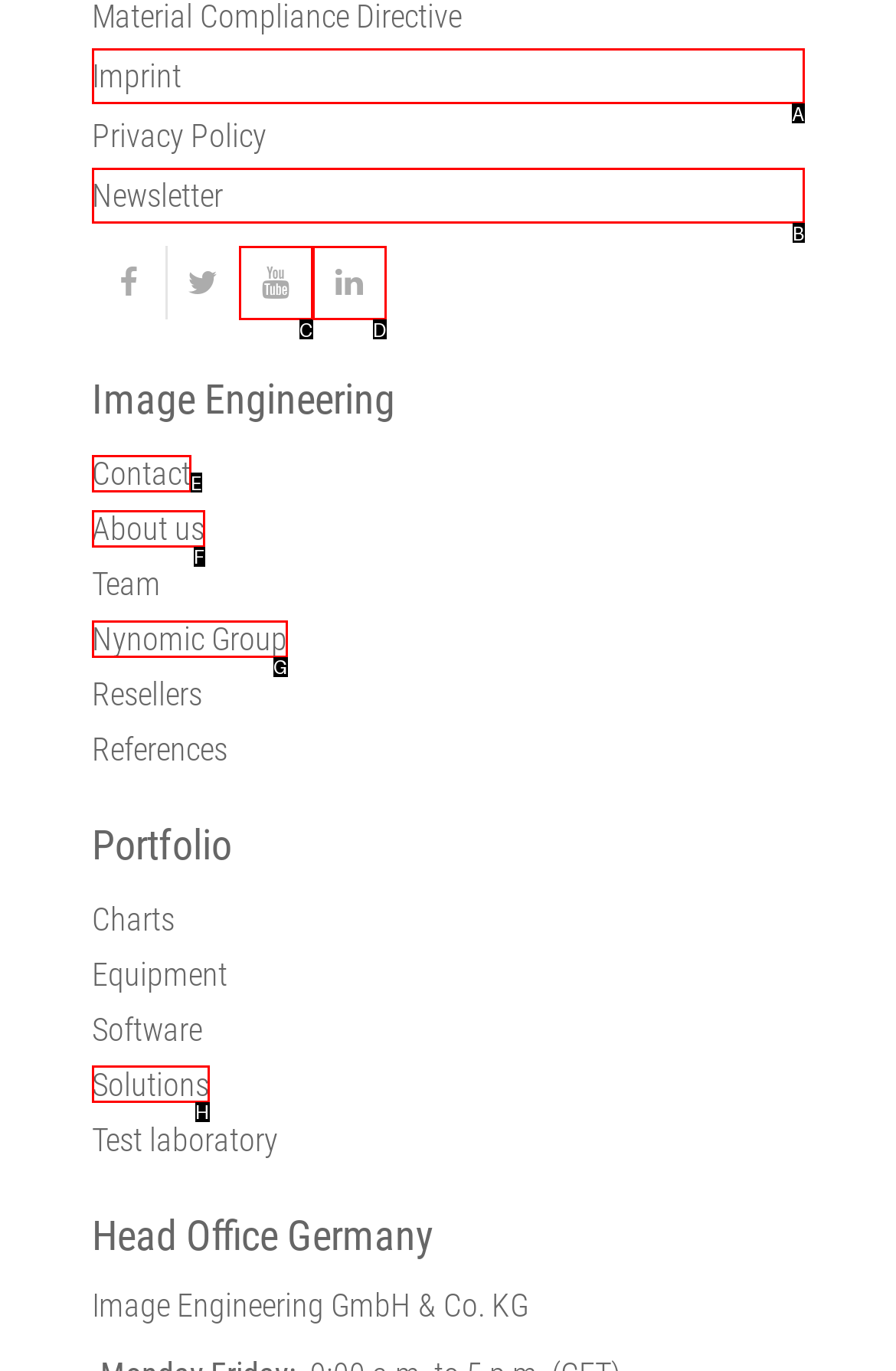Please indicate which HTML element should be clicked to fulfill the following task: contact us. Provide the letter of the selected option.

E